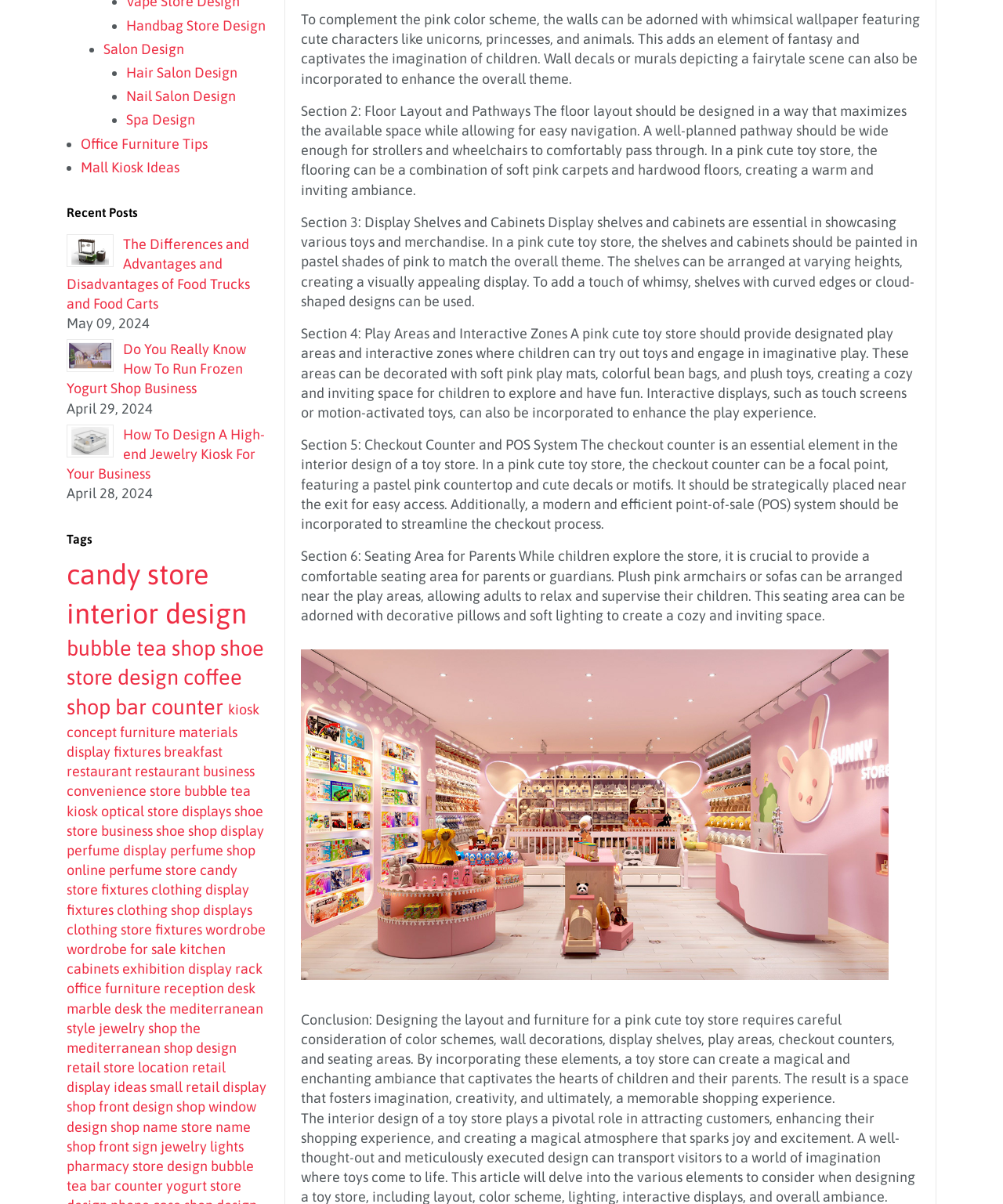Could you determine the bounding box coordinates of the clickable element to complete the instruction: "Click on the link 'Handbag Store Design'"? Provide the coordinates as four float numbers between 0 and 1, i.e., [left, top, right, bottom].

[0.126, 0.014, 0.265, 0.028]